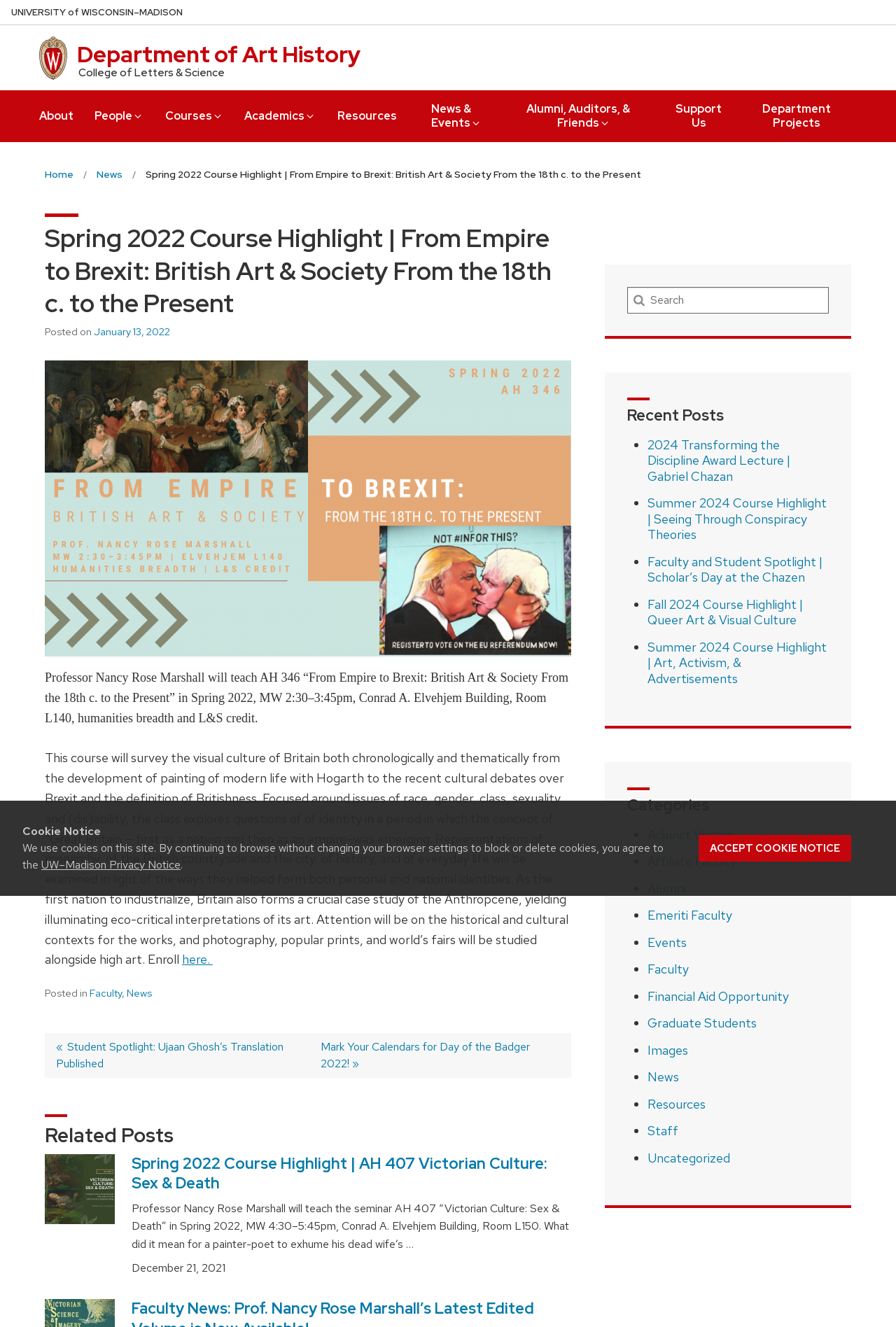Use a single word or phrase to answer the question: What is the name of the building where the AH 346 course is held?

Conrad A. Elvehjem Building